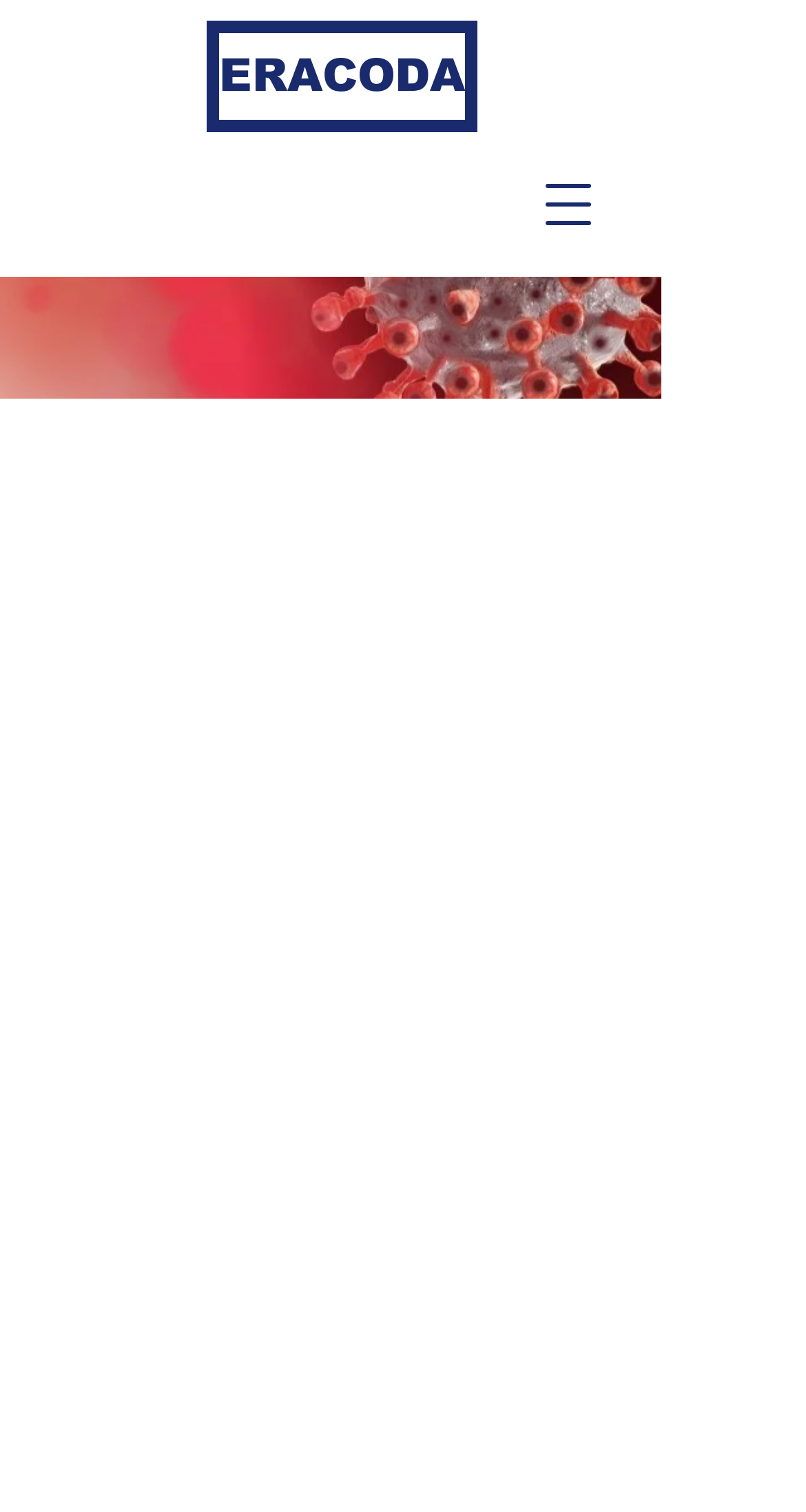Locate the bounding box coordinates of the UI element described by: "parent_node: ERACODA aria-label="Open navigation menu"". Provide the coordinates as four float numbers between 0 and 1, formatted as [left, top, right, bottom].

[0.641, 0.101, 0.769, 0.169]